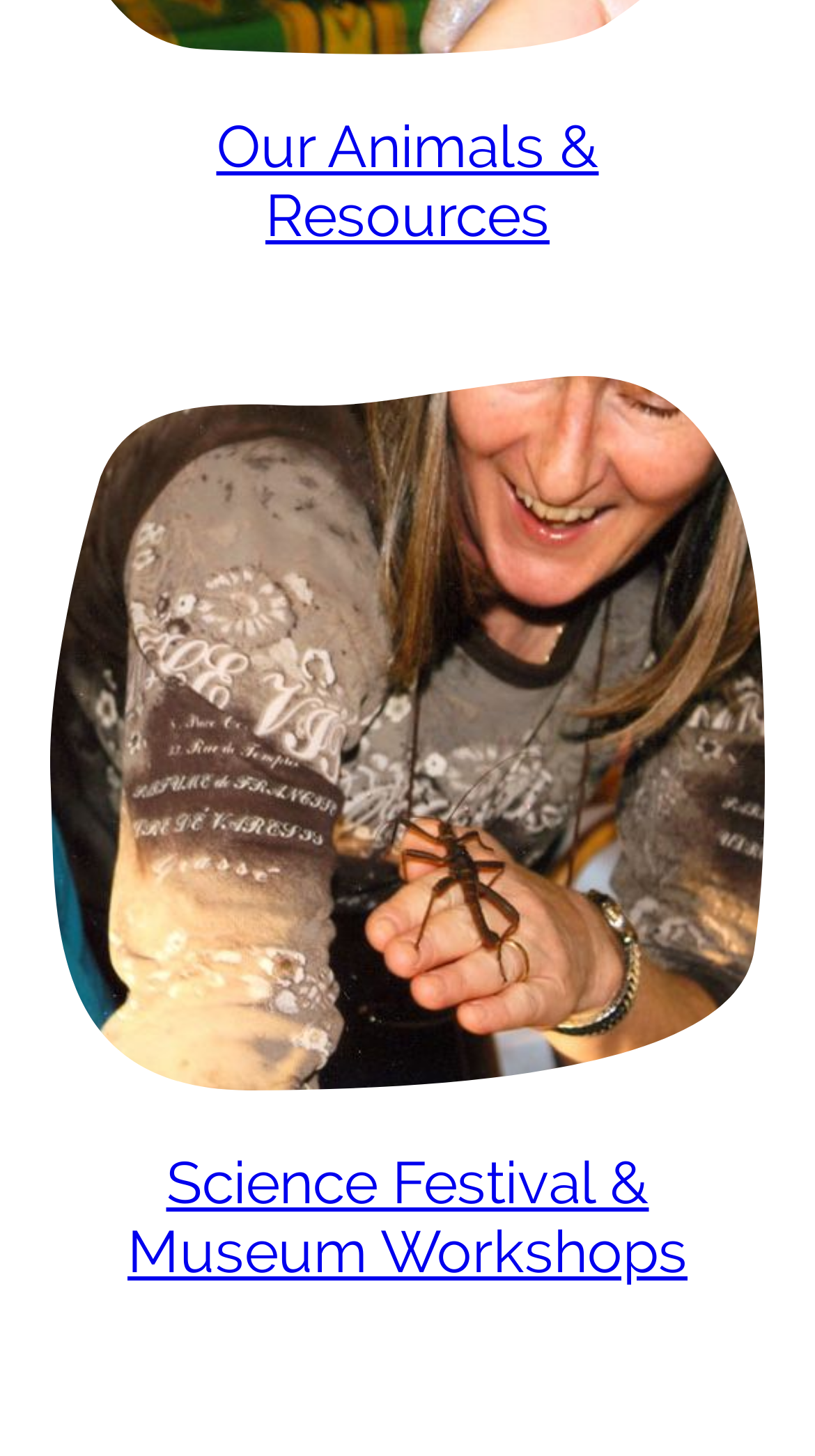Extract the bounding box for the UI element that matches this description: "Science Festival & Museum Workshops".

[0.156, 0.789, 0.844, 0.884]